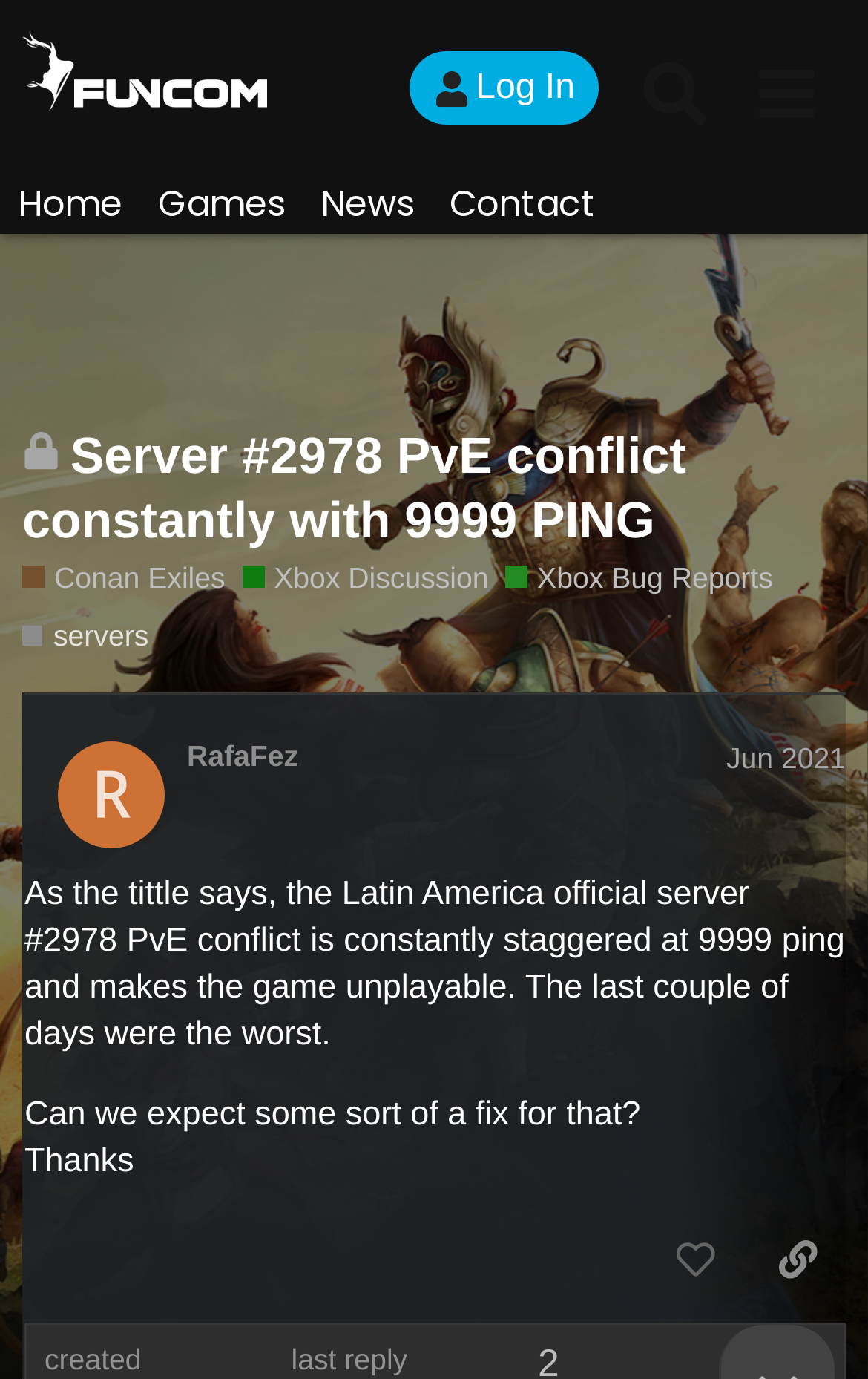Provide an in-depth caption for the elements present on the webpage.

This webpage appears to be a forum discussion thread on the Funcom Forums website, specifically in the Xbox Bug Reports section. At the top of the page, there is a header with a link to the Funcom Forums logo, a "Log In" button, a "Search" button, and a menu button. Below the header, there are links to navigate to different sections of the website, including "Home", "Games", "News", and "Contact".

The main content of the page is a discussion thread titled "Server #2978 PvE conflict constantly with 9999 PING", which is closed and no longer accepts new replies. The thread title is followed by a description of the issue, which is a problem with the Latin America official server #2978 experiencing high ping and making the game unplayable. The original poster asks if a fix can be expected.

On the left side of the page, there are links to related topics, including "Conan Exiles", "Xbox Discussion", and "Xbox Bug Reports". There is also a list of tags, including "servers". Below the original post, there are buttons to like the post, copy a link to the post, and a note indicating when the post was created.

Overall, the page is a discussion forum where users can report bugs and issues with the game, and engage in conversations with others.